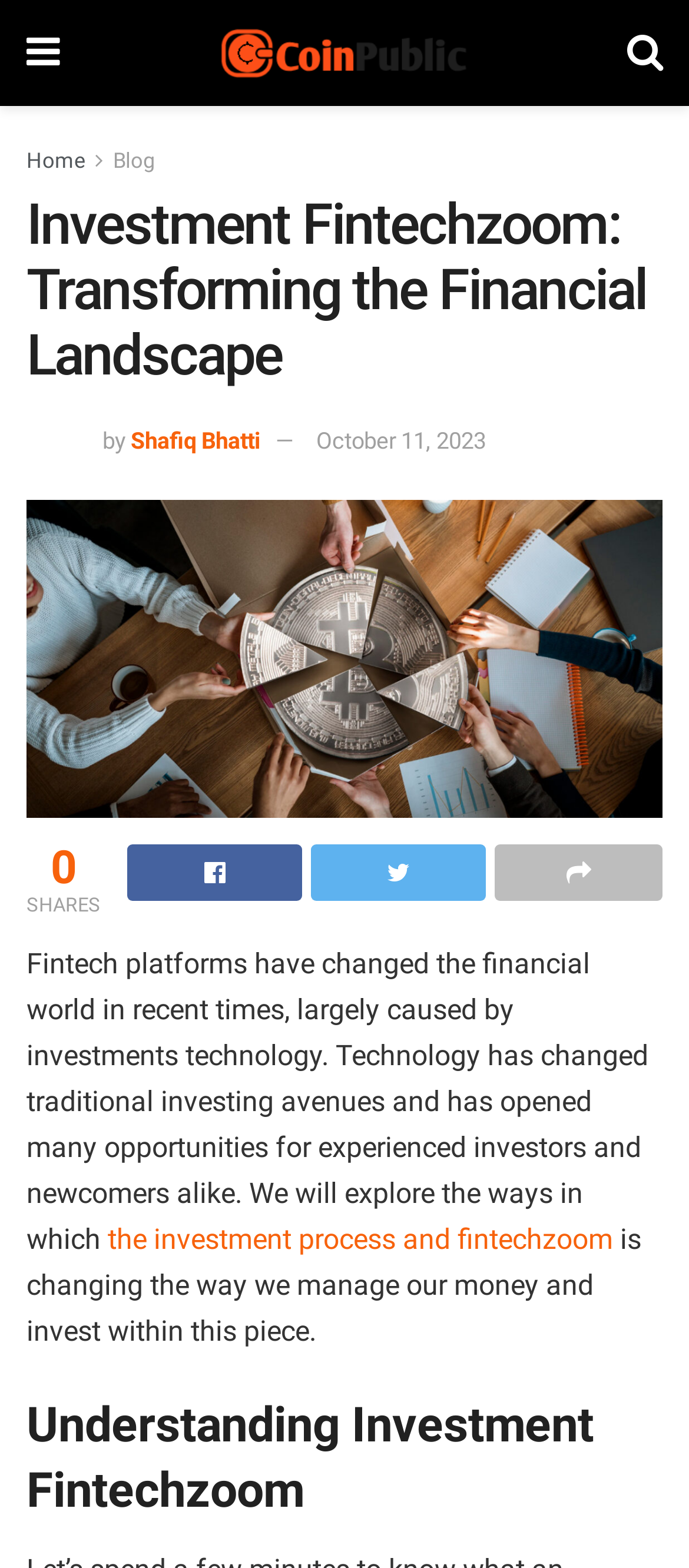Please find and give the text of the main heading on the webpage.

Investment Fintechzoom: Transforming the Financial Landscape